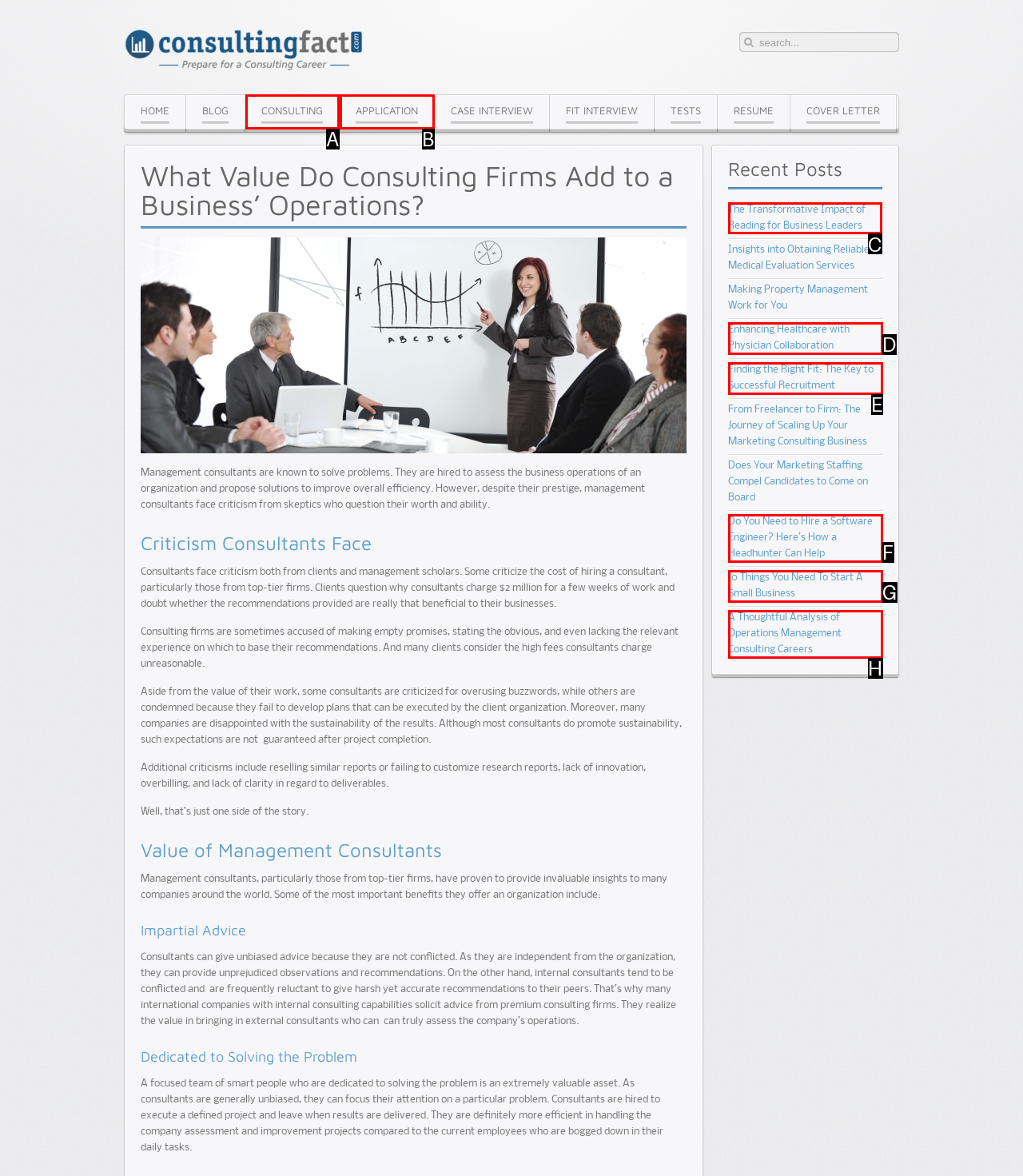What option should I click on to execute the task: read the recent post 'The Transformative Impact of Reading for Business Leaders'? Give the letter from the available choices.

C